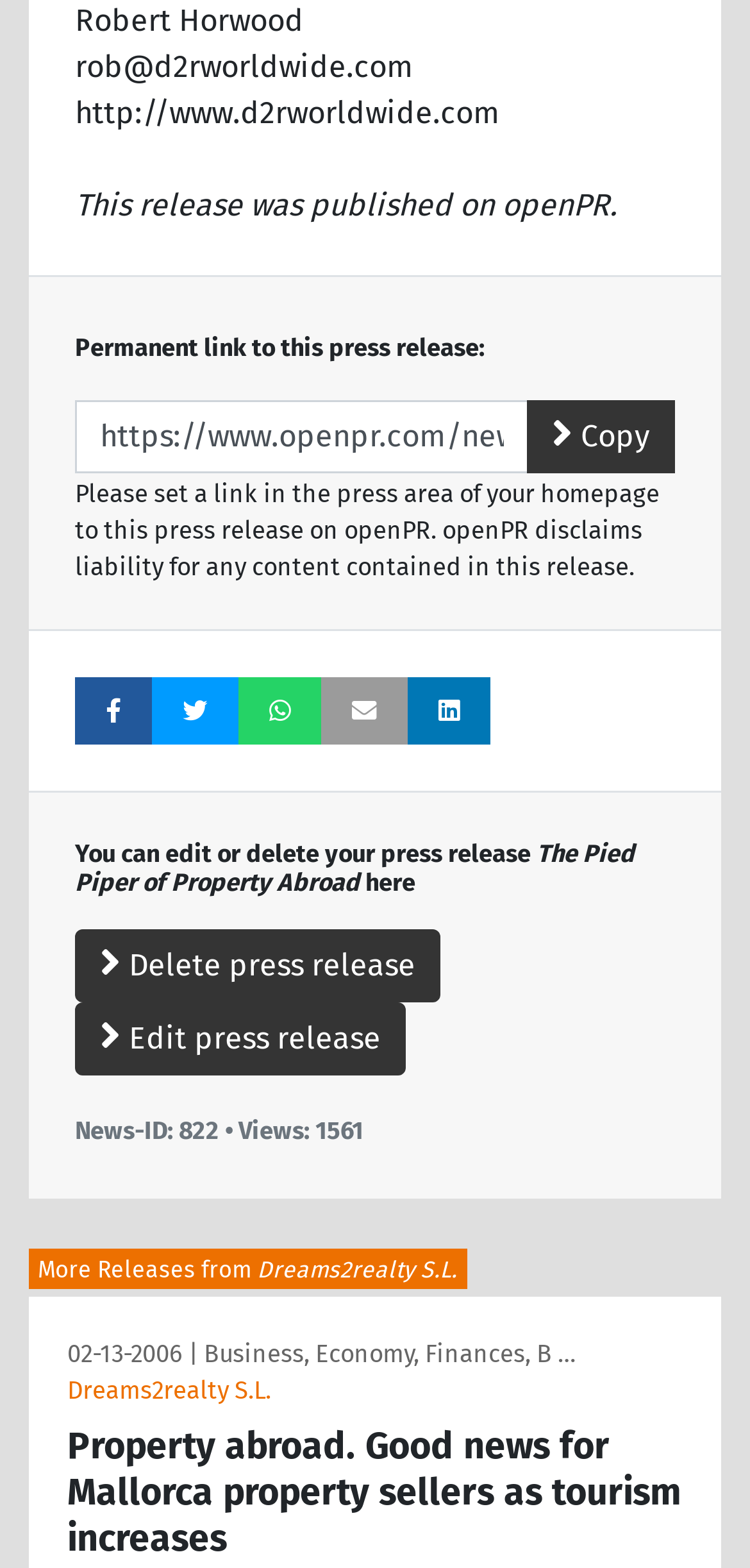What is the name of the person mentioned?
Please provide a comprehensive answer based on the details in the screenshot.

The webpage contains a static text element with the name 'Robert Horwood' at the top, indicating that this person is likely the author or contact person for the press release.